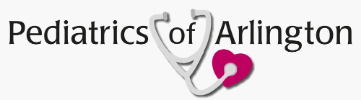Detail every visible element in the image extensively.

The image showcases the logo for "Pediatrics of Arlington," prominently featuring the name in a clean, modern font. A stylized illustration of a stethoscope wraps around the letter "o" in "of," adding a medical touch that emphasizes the pediatric focus of the practice. Next to the stethoscope, there is a small heart in a vibrant pink color, symbolizing care and compassion in pediatric healthcare. This logo conveys a sense of warmth and professionalism, reflecting the commitment of Pediatrics of Arlington to provide quality healthcare for children.